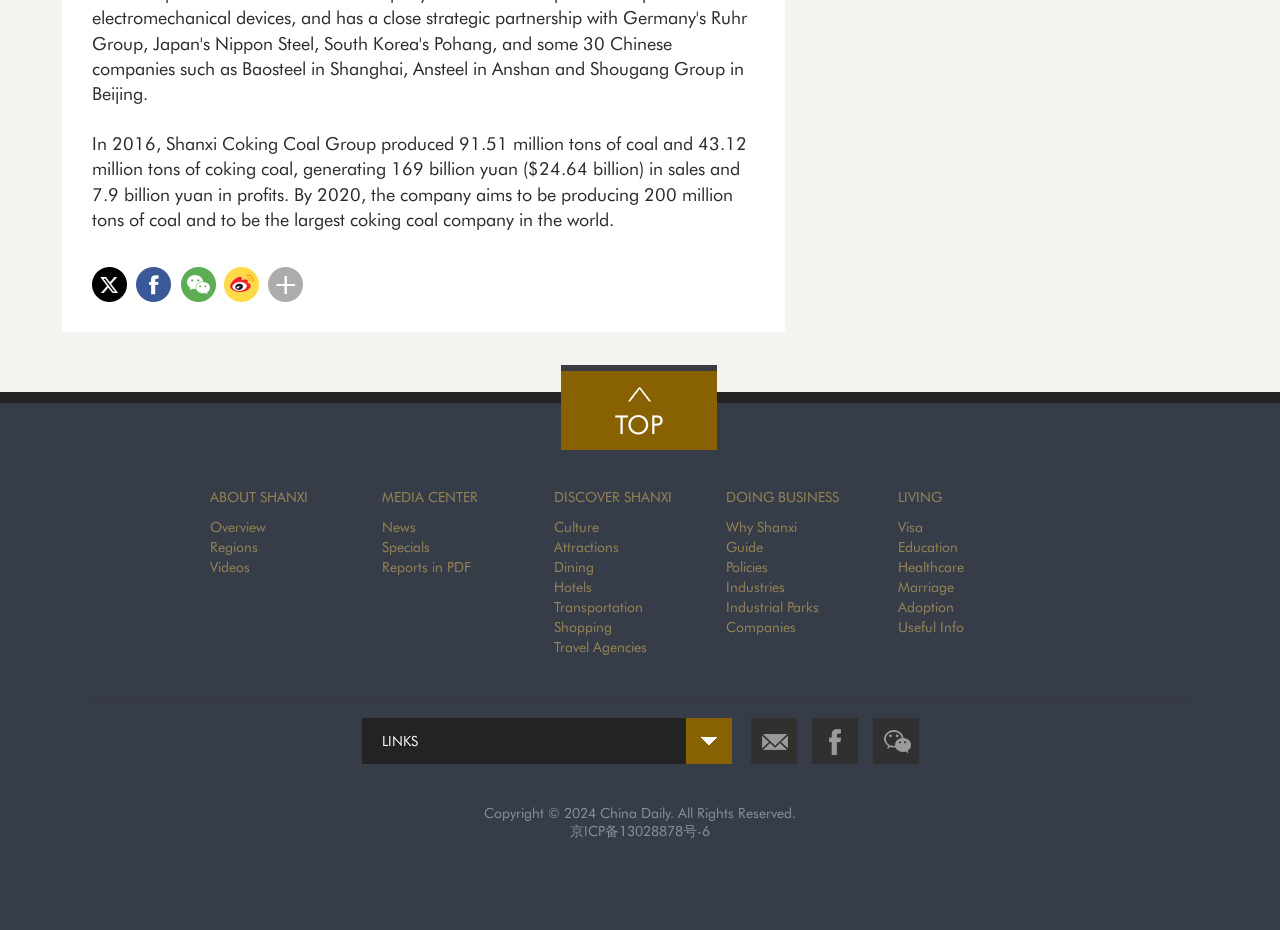Please respond in a single word or phrase: 
What is the copyright information?

Copyright 2024 China Daily. All Rights Reserved.